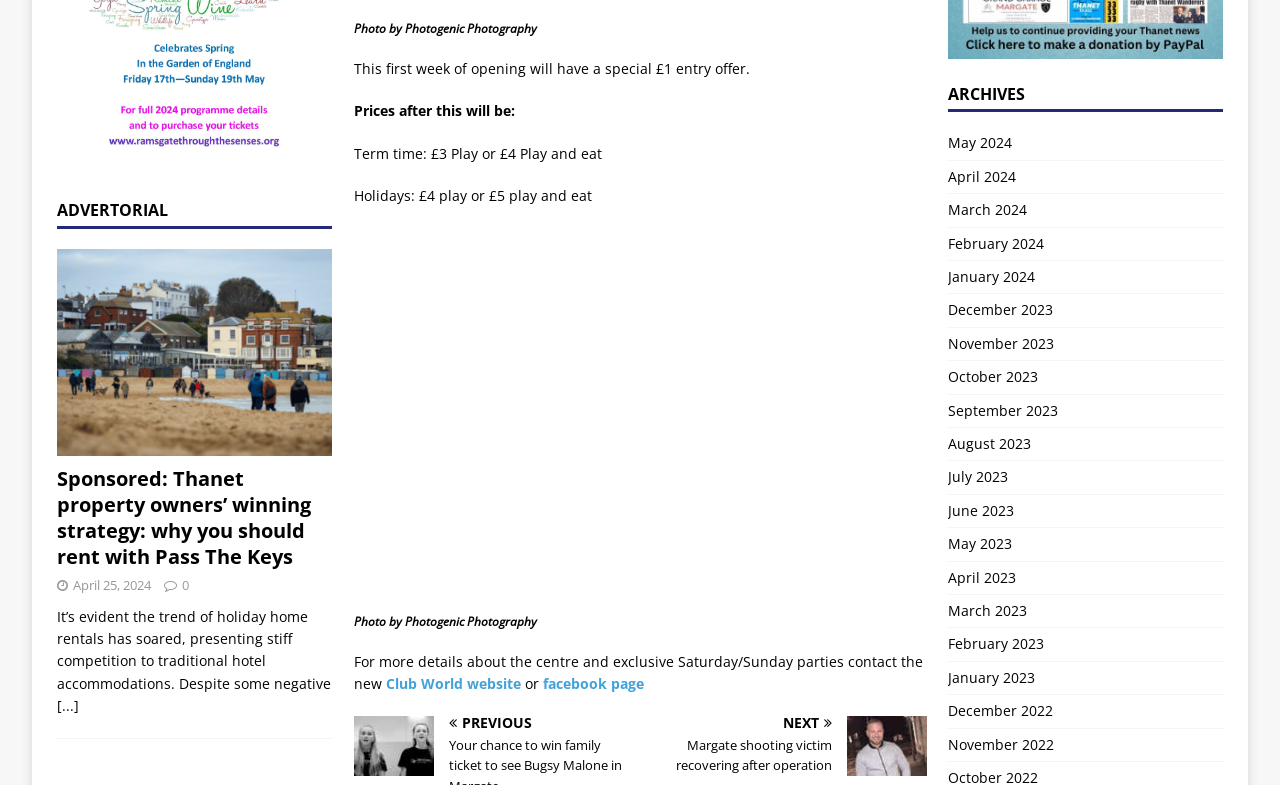What is the date of the article about Thanet property owners?
Using the image, answer in one word or phrase.

April 25, 2024